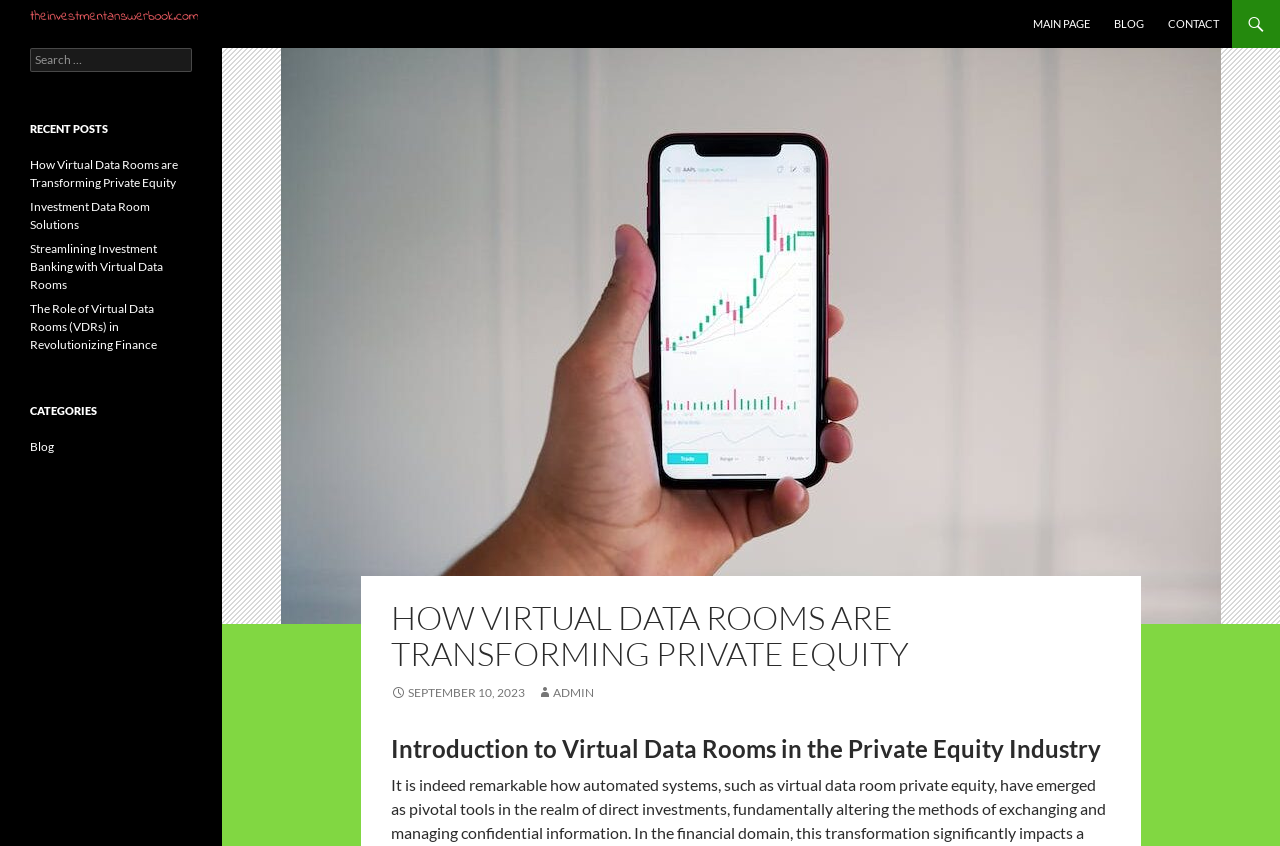Determine the bounding box coordinates of the section I need to click to execute the following instruction: "Get in touch". Provide the coordinates as four float numbers between 0 and 1, i.e., [left, top, right, bottom].

None